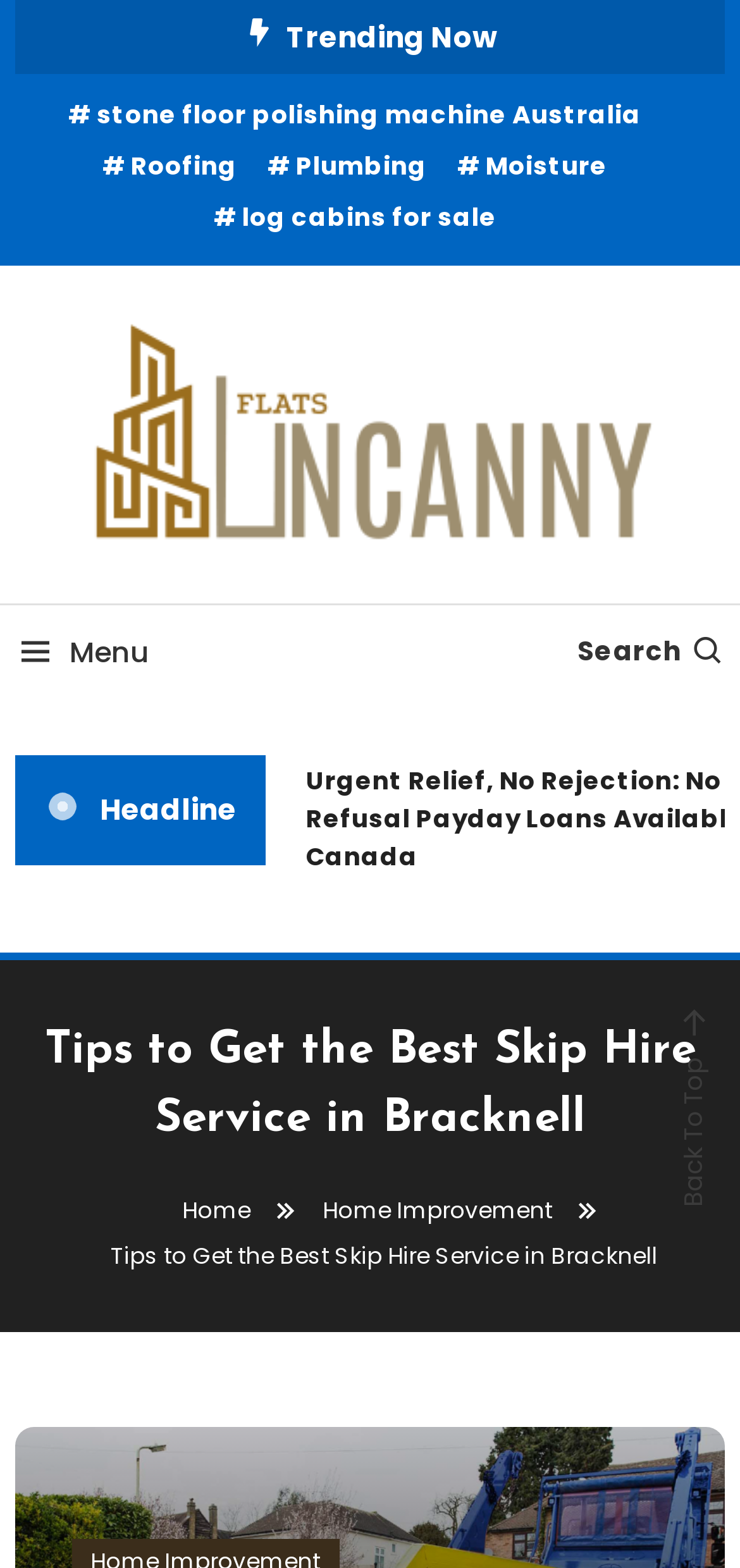Is there a search function on the website?
Respond to the question with a single word or phrase according to the image.

Yes